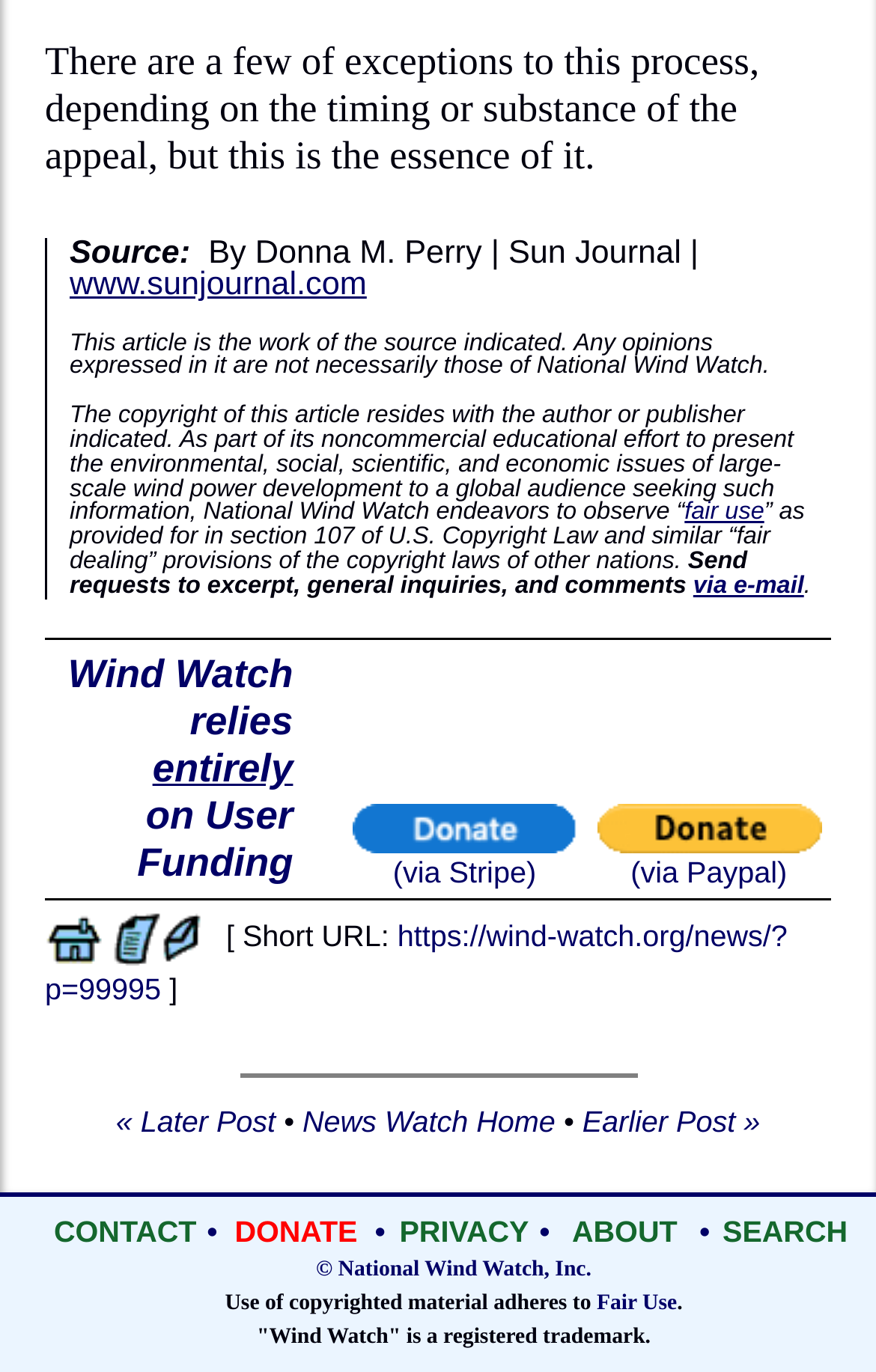Please analyze the image and provide a thorough answer to the question:
What is the copyright policy of National Wind Watch?

The webpage mentions 'Use of copyrighted material adheres to Fair Use' which is located at the bottom of the webpage. This suggests that National Wind Watch follows the Fair Use policy for copyrighted material.